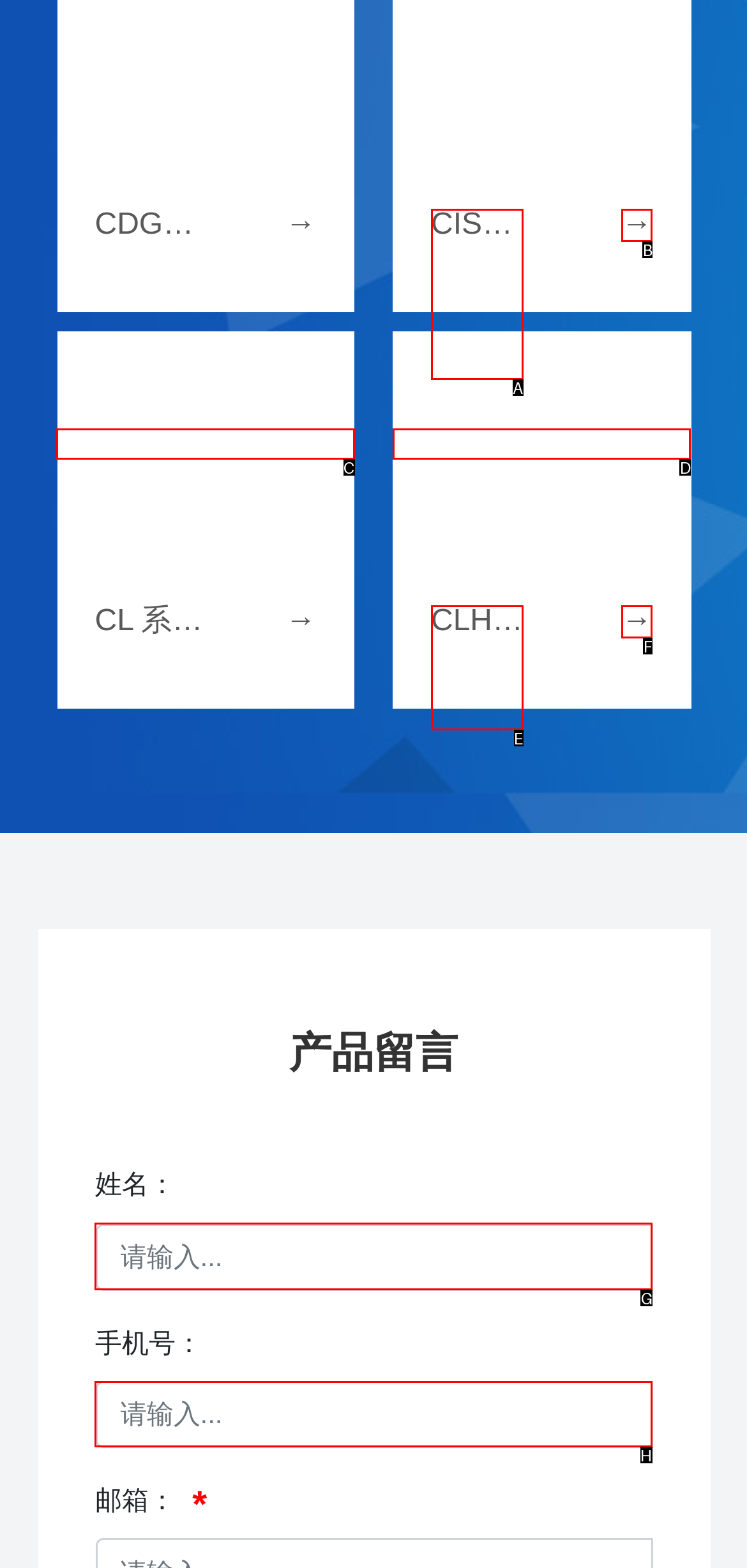Determine which UI element I need to click to achieve the following task: input phone number Provide your answer as the letter of the selected option.

H